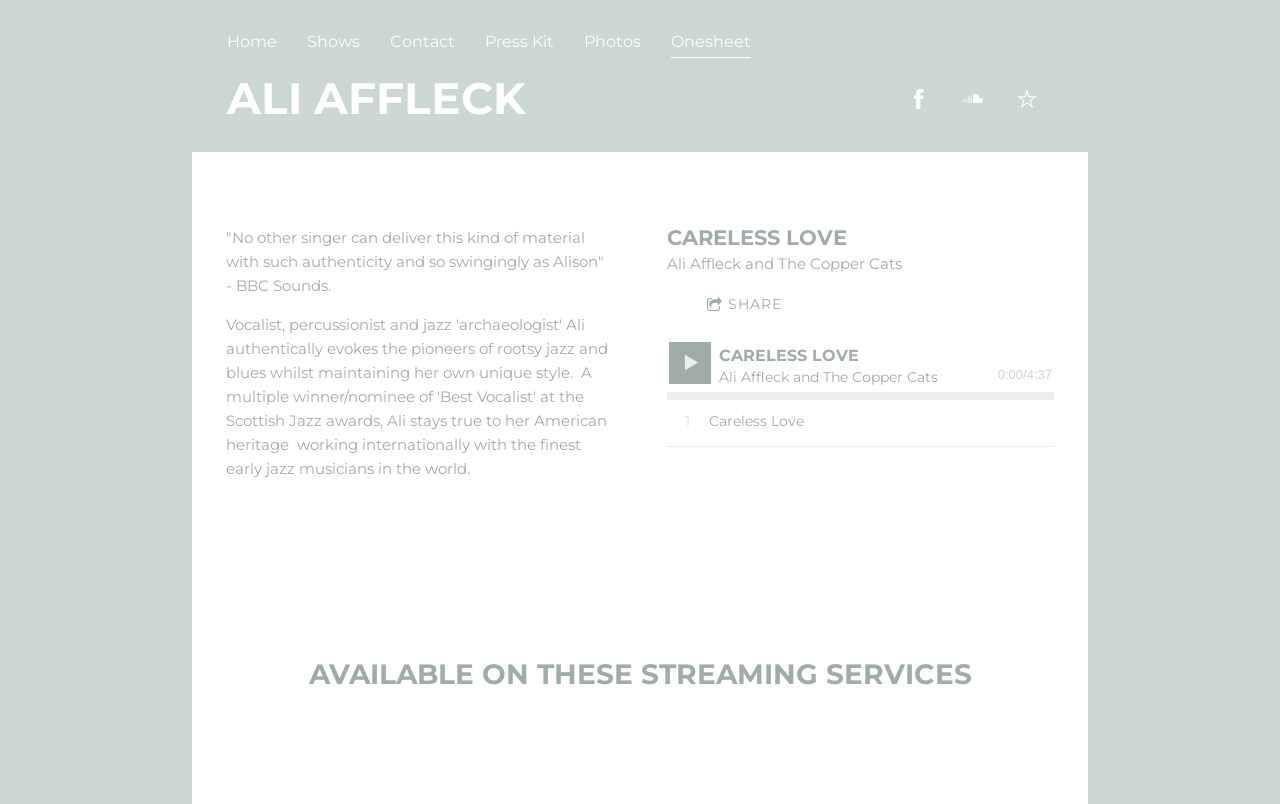What is the duration of the song?
Your answer should be a single word or phrase derived from the screenshot.

4:37